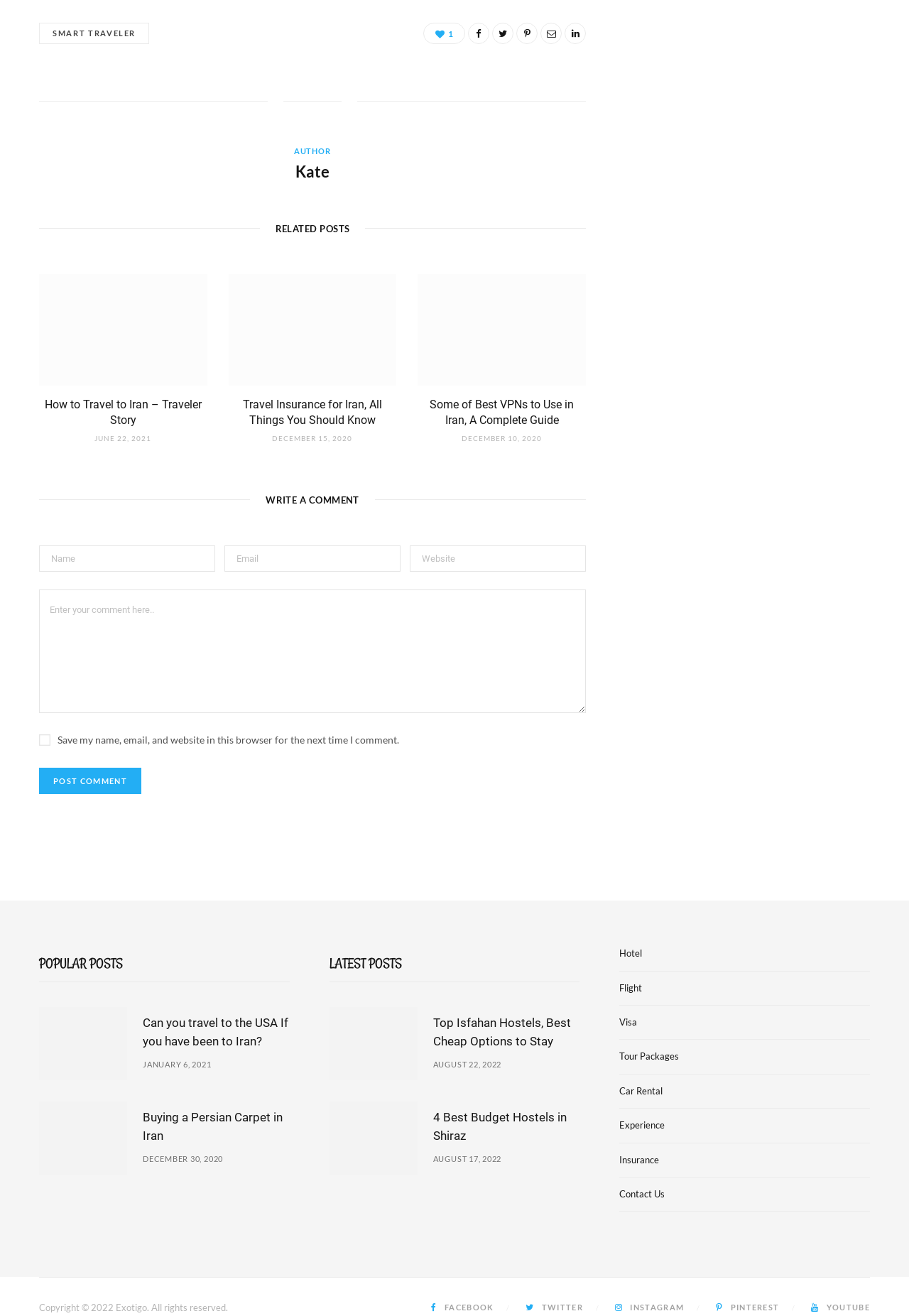How many social media links are available at the bottom of the webpage?
Please provide a single word or phrase as the answer based on the screenshot.

5